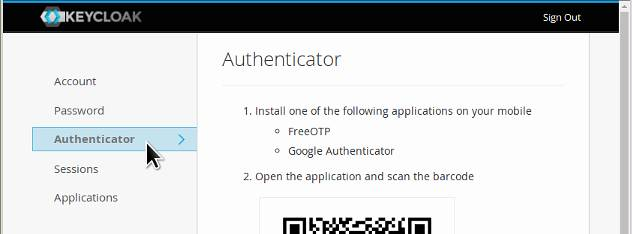Offer an in-depth caption of the image, mentioning all notable aspects.

The image displays a user interface from a software application, likely related to account management and two-factor authentication, specifically focused on the "Authenticator" section. On the left side, there is a navigation pane highlighting several options, including "Account," "Password," "Sessions," and "Applications," with "Authenticator" selected, indicated by a blue highlight. The main content area outlines two critical steps for users: first, to install an authenticator application on their mobile device, with options including FreeOTP and Google Authenticator; and second, to open the application and scan a provided barcode. This barcode likely serves as a QR code for linking the user's account to their chosen authentication app, enhancing security through two-factor authentication. The overall layout emphasizes user guidance to ensure a smooth setup process for increased account security.